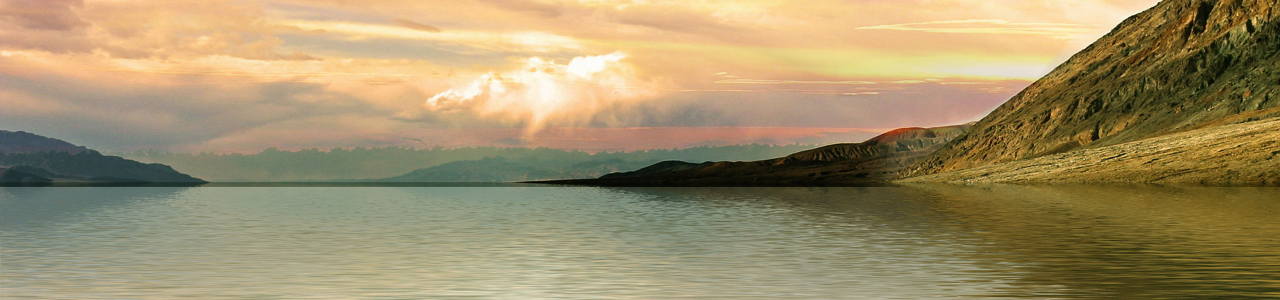Provide a comprehensive description of the image.

A serene landscape captures a tranquil body of water reflecting the soft hues of an enchanting sunset. In the foreground, the smooth surface of the water mirrors the delicate colors of peach and mauve, while gentle ripples add a dynamic touch. To the right, a rocky outcrop rises majestically, its earthy tones contrasting with the sky's pastel palette. In the distance, rolling hills fade into the horizon, creating a sense of depth and vastness. This picturesque scene evokes a feeling of peace and harmony with nature, inviting viewers to pause and soak in the beauty of the moment.